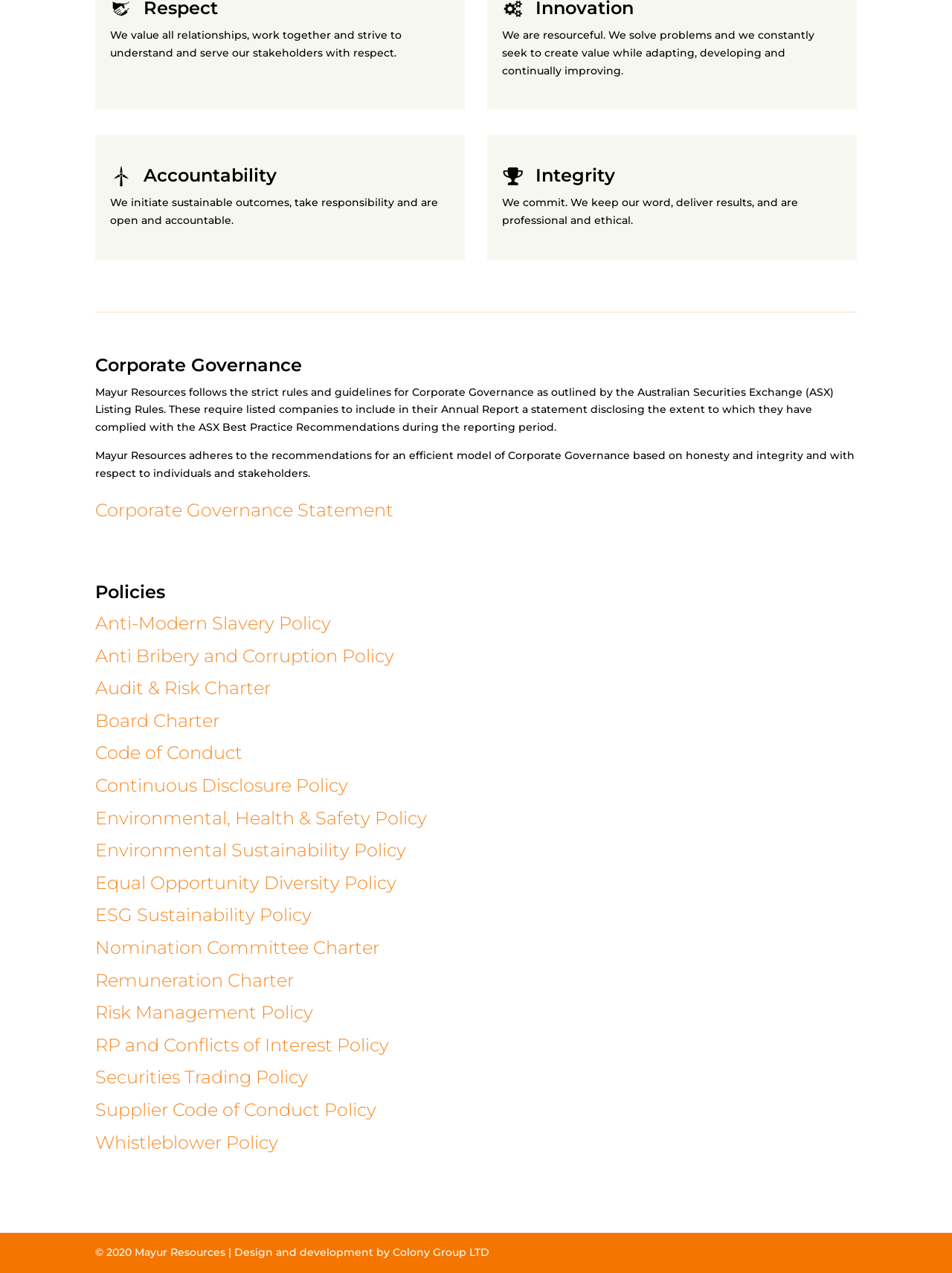Could you determine the bounding box coordinates of the clickable element to complete the instruction: "Access Code of Conduct"? Provide the coordinates as four float numbers between 0 and 1, i.e., [left, top, right, bottom].

[0.1, 0.583, 0.255, 0.6]